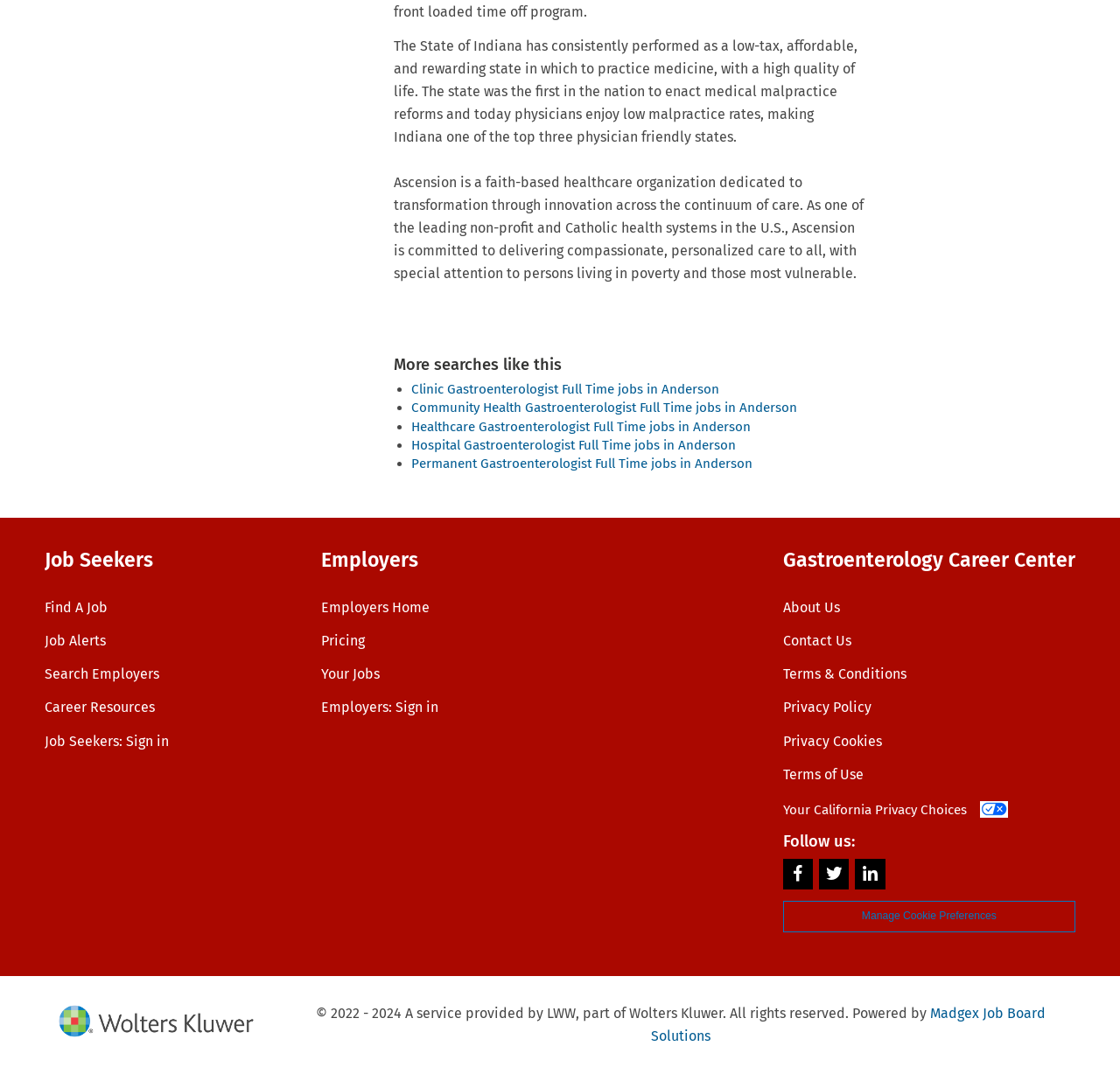Based on the provided description, "Terms of Use", find the bounding box of the corresponding UI element in the screenshot.

[0.699, 0.713, 0.771, 0.729]